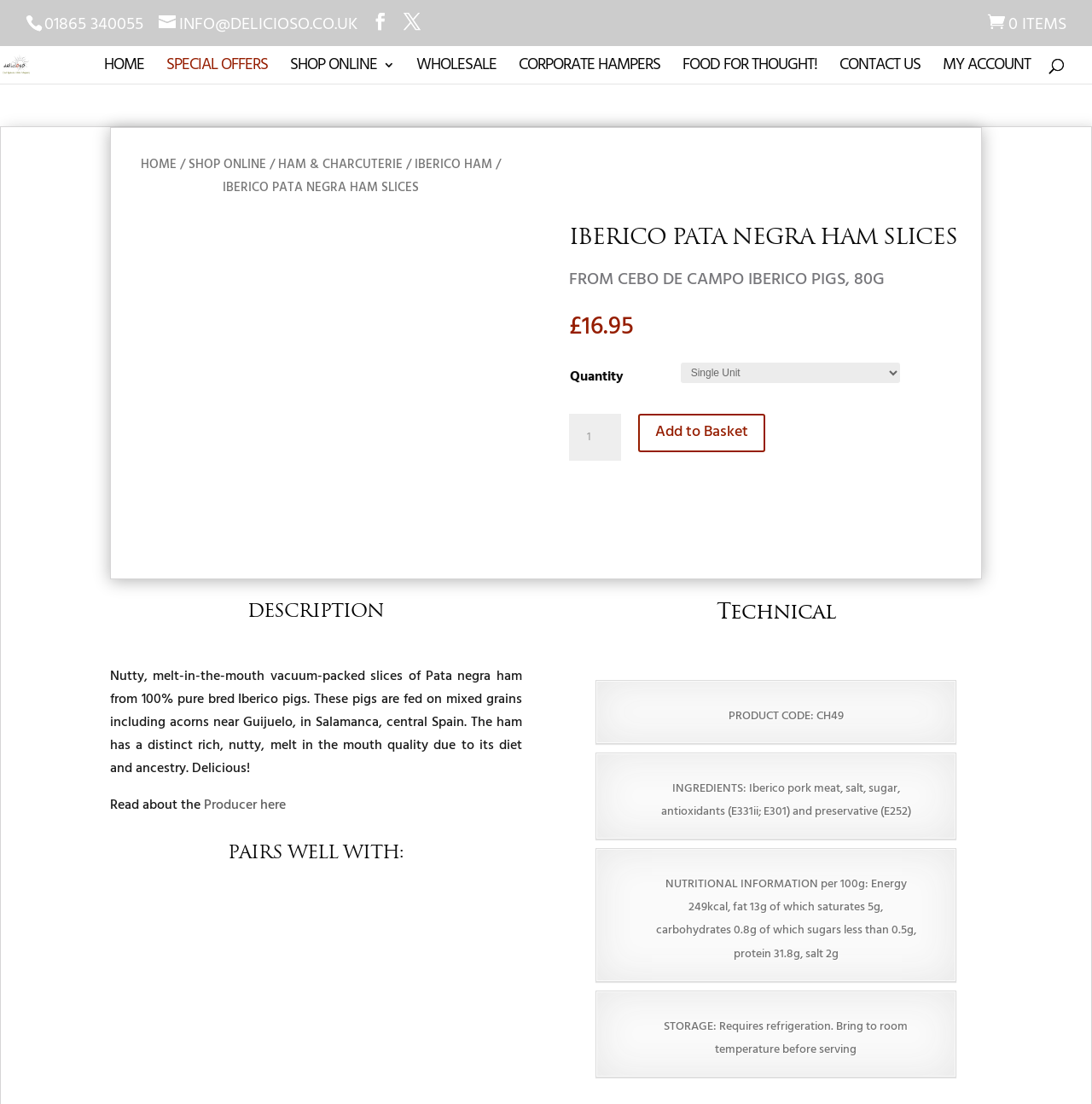Please identify the bounding box coordinates of where to click in order to follow the instruction: "View the shopping cart".

[0.905, 0.01, 0.977, 0.035]